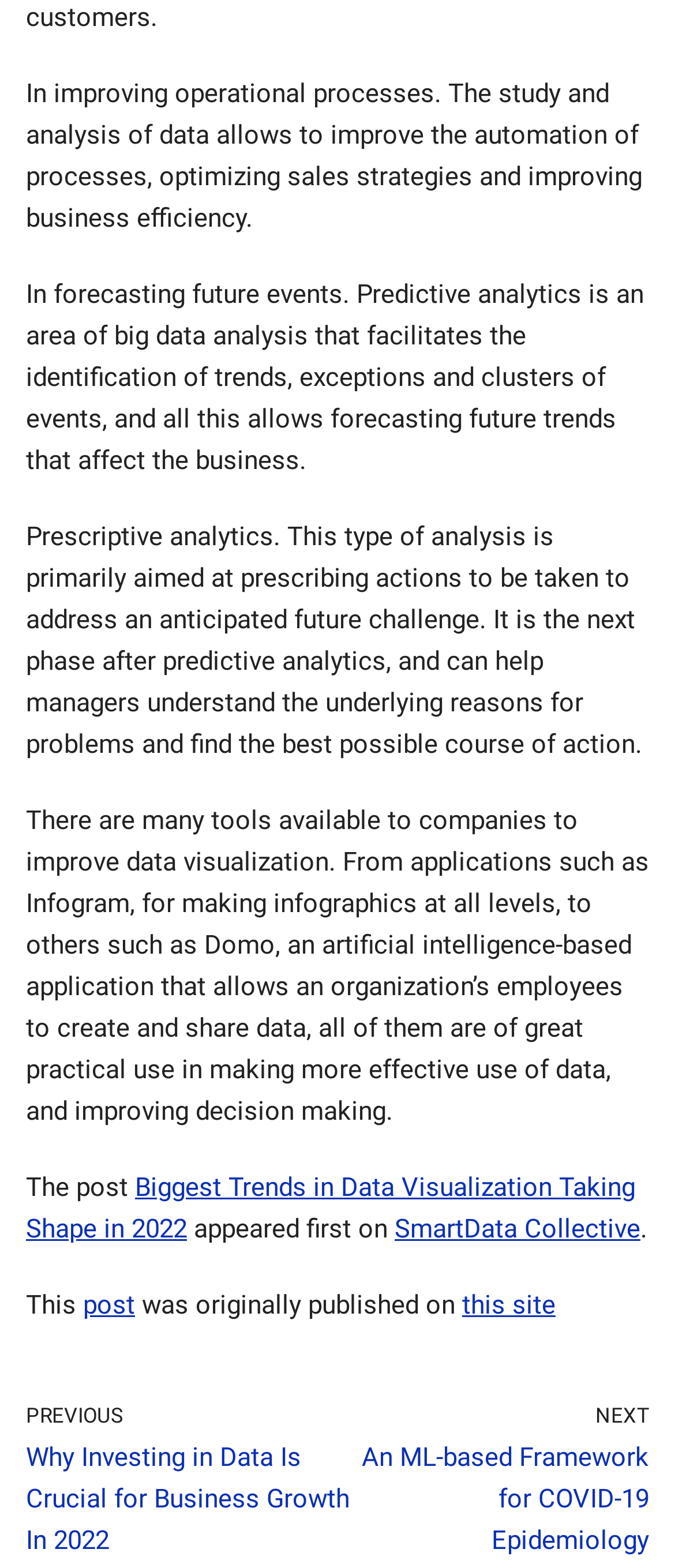Use a single word or phrase to answer the question: Where was the post originally published?

This site